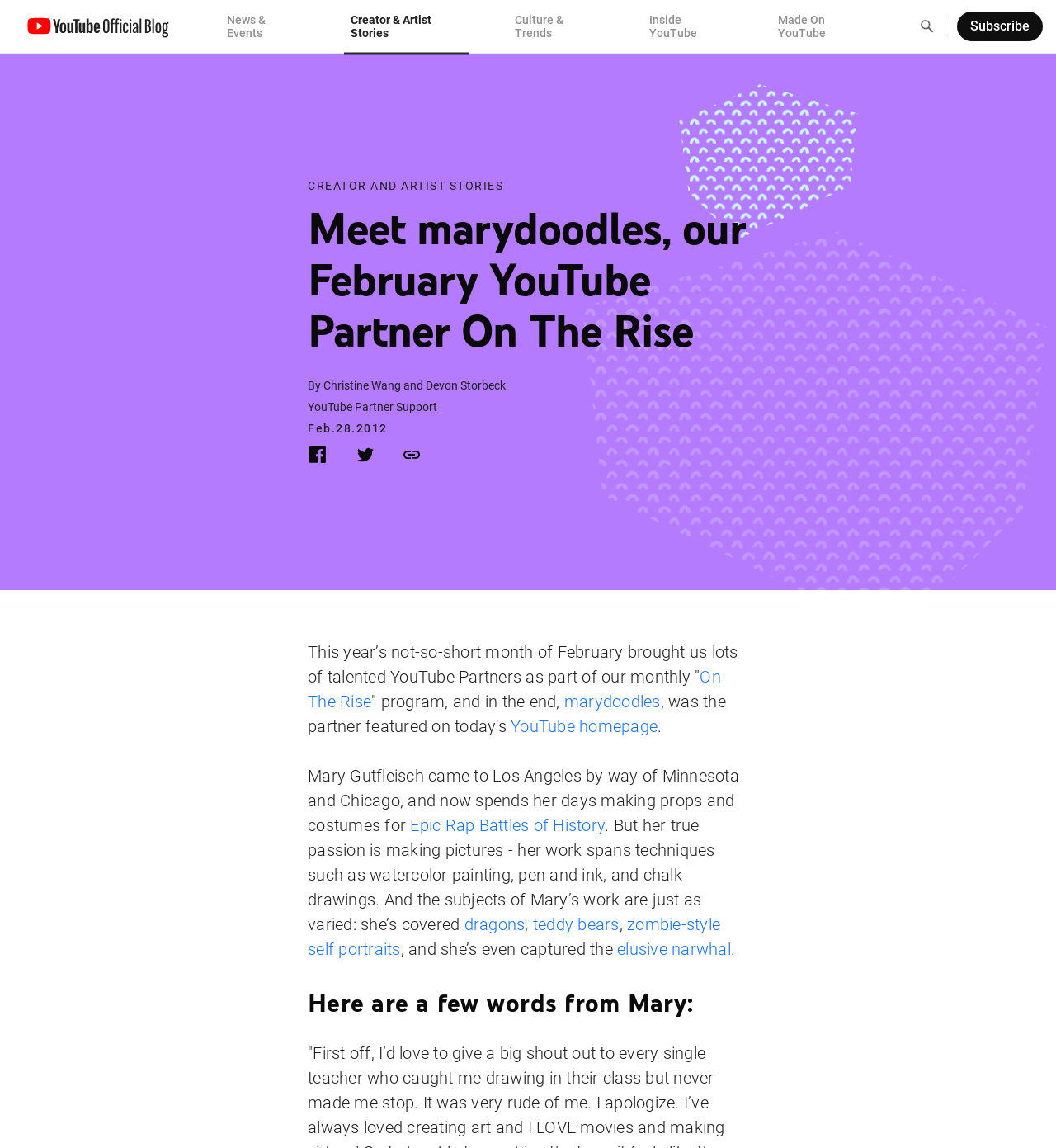Please identify the bounding box coordinates of the area that needs to be clicked to fulfill the following instruction: "Go to the HOME page."

None